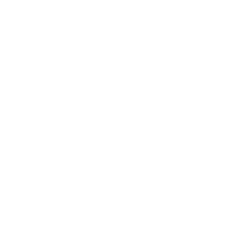What provides excellent traction in the shoes?
Examine the screenshot and reply with a single word or phrase.

Rubber waffle outsoles